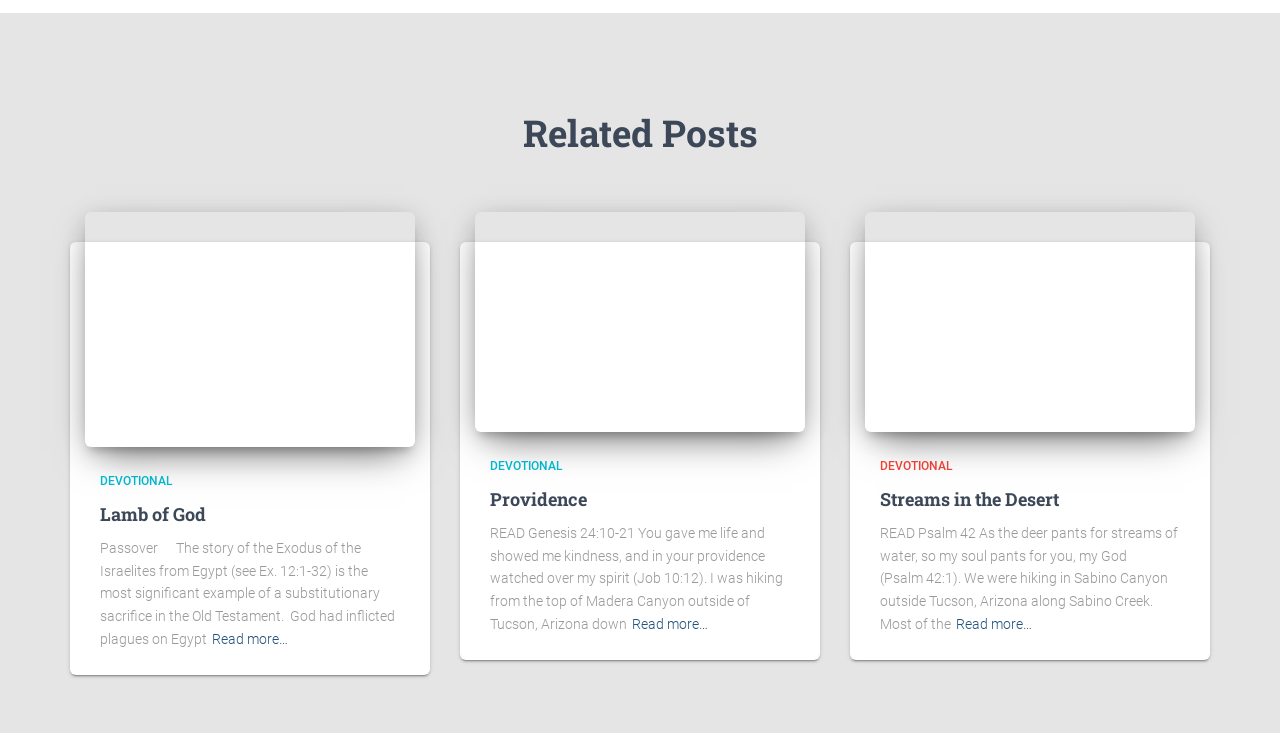How many 'Read more…' links are on the webpage?
From the screenshot, supply a one-word or short-phrase answer.

3